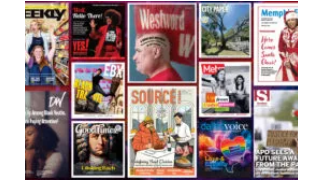Offer a detailed caption for the image presented.

This image showcases a vibrant collage of magazine covers, representing various publications that have received recognition in journalism. Featured prominently is the "Westword" magazine cover, highlighting a striking individual with unique hairstyle. Surrounding this are covers from other notable magazines, including "Miami New Times," "Palo Alto Weekly," and "Memphis." The diversity in the visuals reflects a range of themes and styles, celebrating the achievements and creativity within the media industry, particularly those recognized by the Sigma Delta Chi Awards for excellence in journalism.